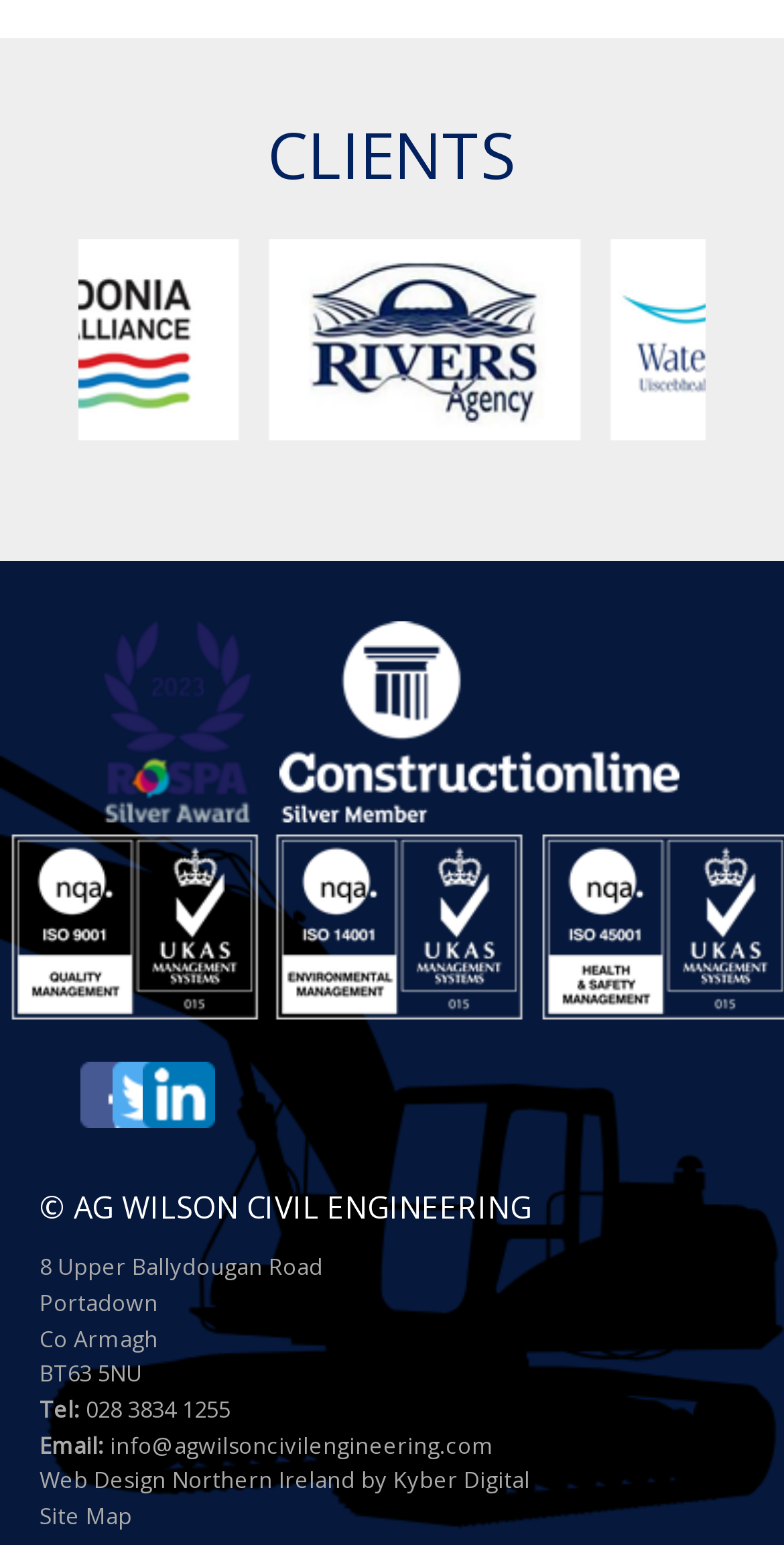What is the address of the company?
Based on the image, give a one-word or short phrase answer.

8 Upper Ballydougan Road, Portadown, Co Armagh, BT63 5NU